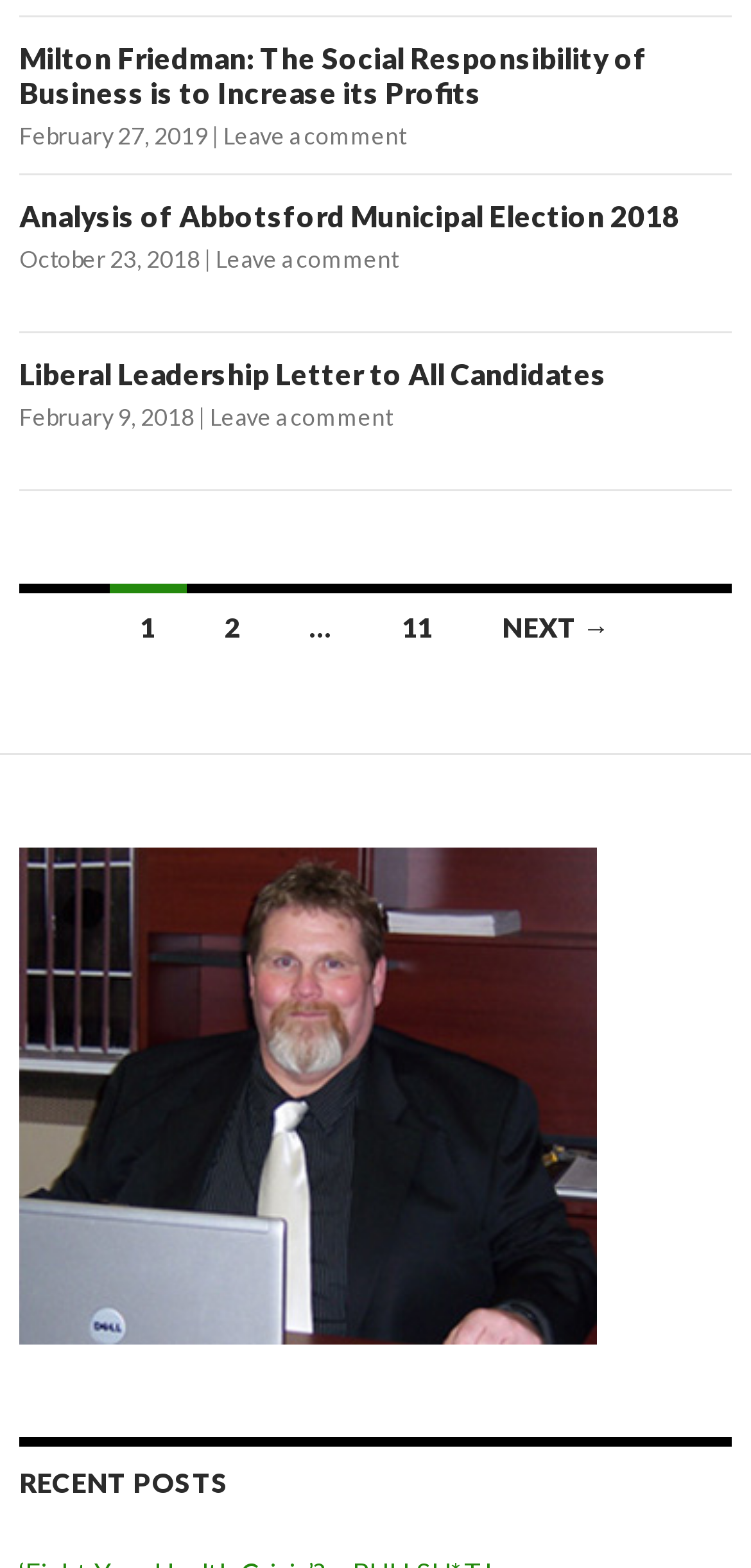Find the bounding box coordinates corresponding to the UI element with the description: "Maple Ridge". The coordinates should be formatted as [left, top, right, bottom], with values as floats between 0 and 1.

None